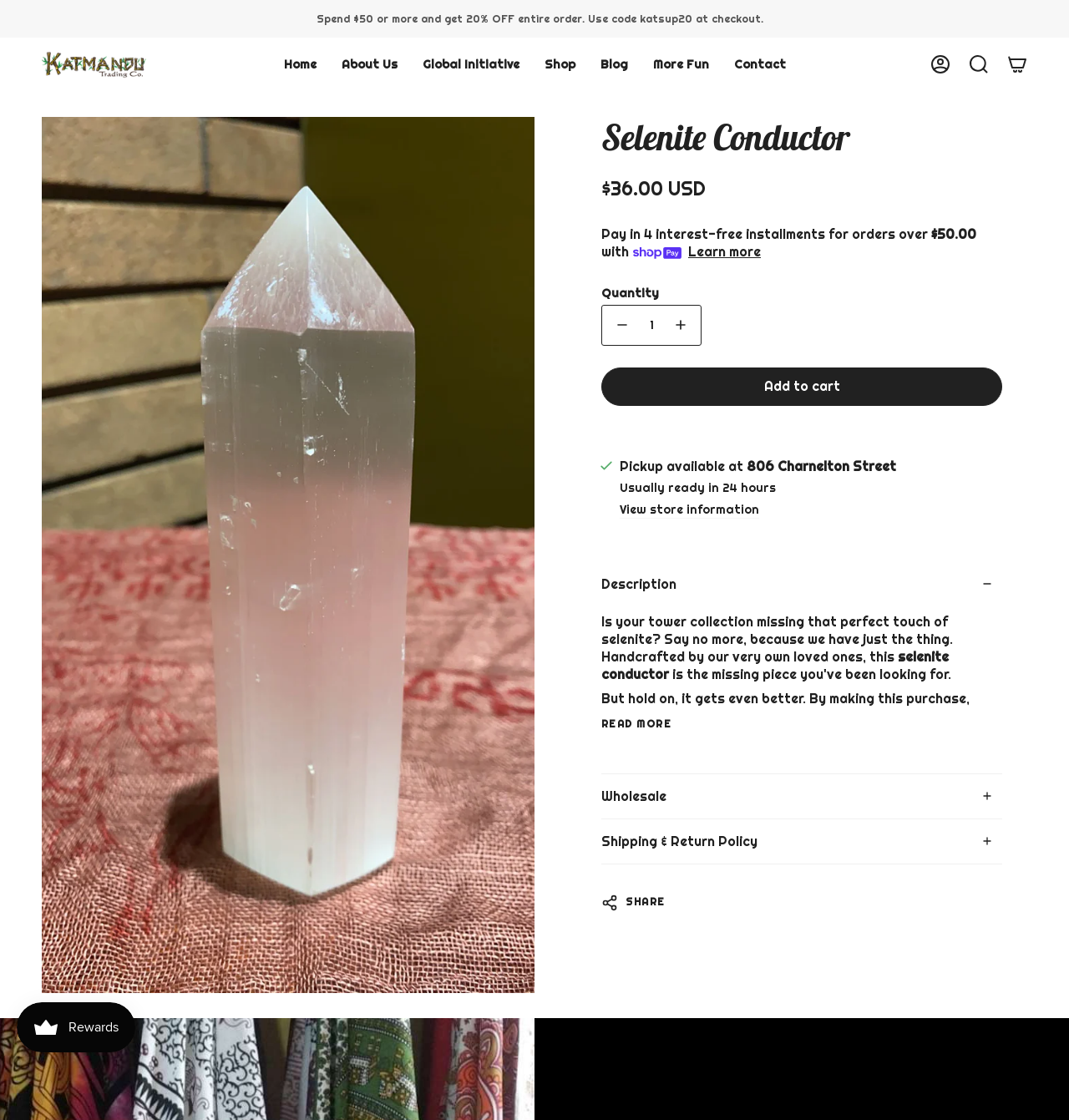Using the information in the image, could you please answer the following question in detail:
What is the purpose of the selenite conductor?

The purpose of the selenite conductor can be found in the product description, where it is written as 'Is your tower collection missing that perfect touch of selenite?'.